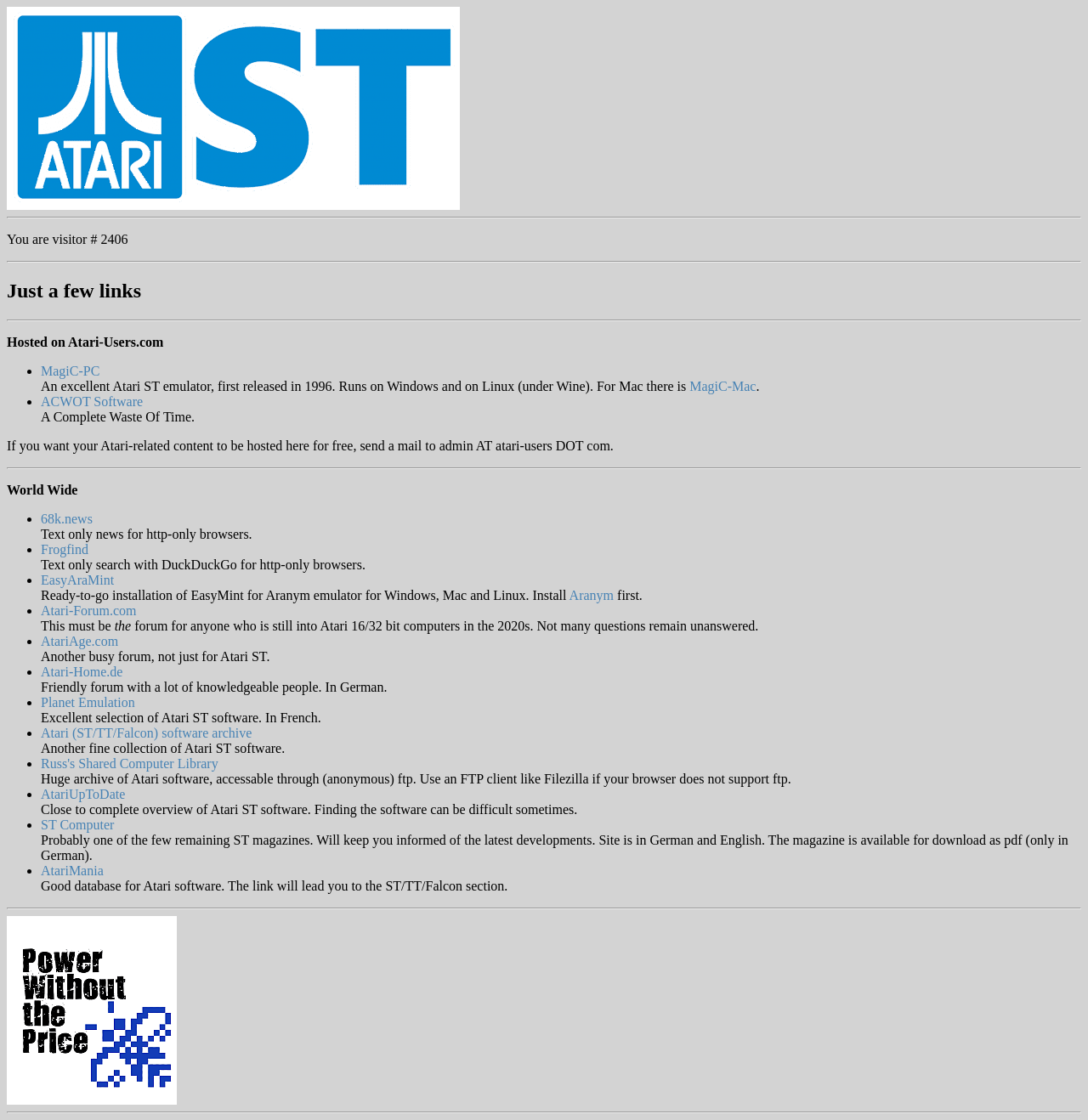What is the number of the current visitor?
Please elaborate on the answer to the question with detailed information.

I found the answer by looking at the StaticText element with the text 'You are visitor # 2406' which is located at the top of the webpage.